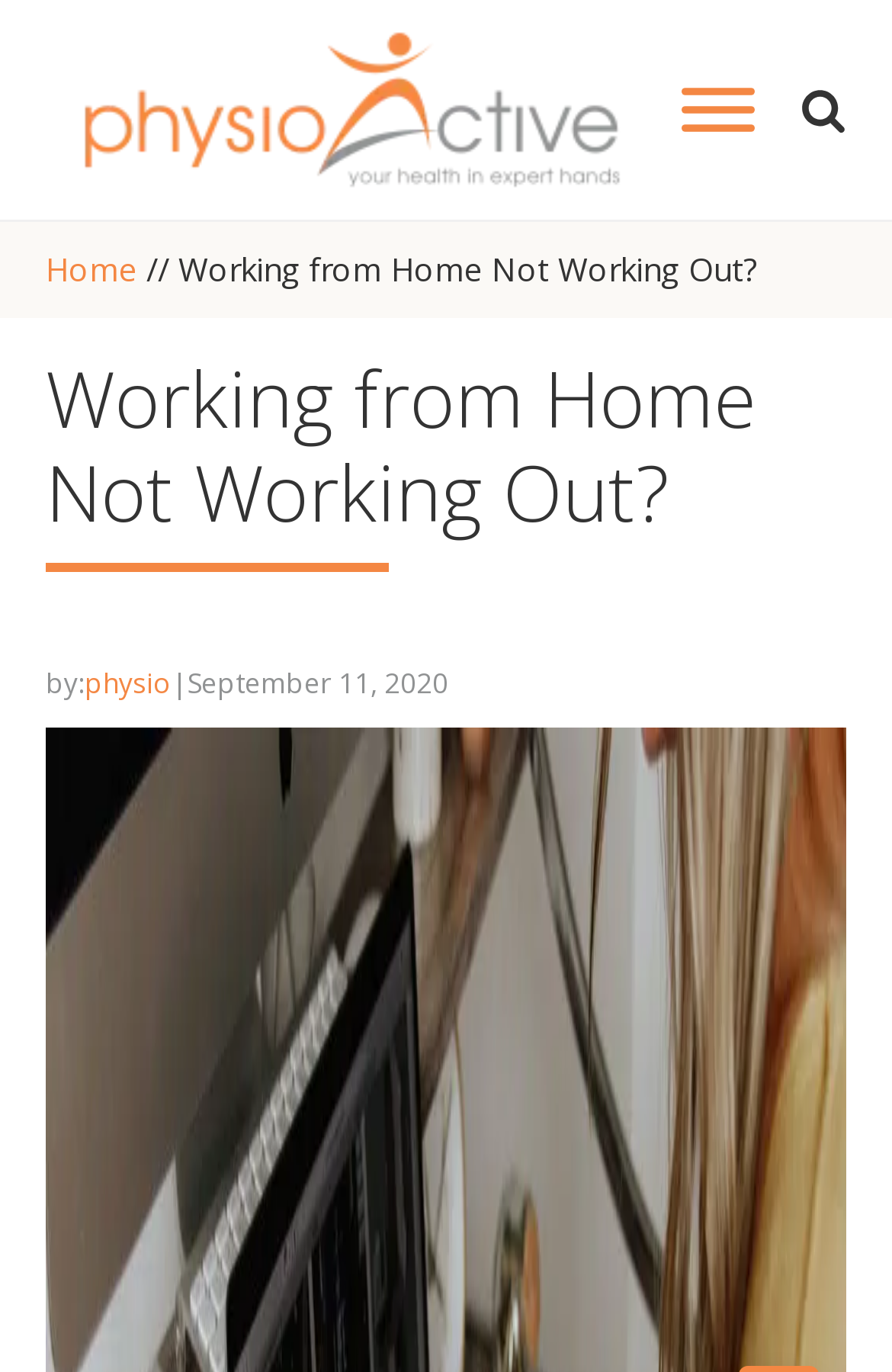Offer a detailed account of what is visible on the webpage.

The webpage is about the topic of working from home, with a focus on its potential drawbacks. At the top left corner, there is a logo of the website "PhysioActive" which is also a clickable link. Next to the logo, there is a toggle menu button that is not expanded. On the top right corner, there is a search icon represented by an SVG element.

Below the logo, there is a navigation menu with a link to the "Home" page, followed by a separator, and then the title of the current page "Working from Home Not Working Out?" in a larger font size. This title is also a heading element.

The main content of the webpage starts with a subtitle "by: physio" on the left side, followed by the date "September 11, 2020" on the right side. The article or blog post content is not explicitly mentioned in the accessibility tree, but it is likely to be below the subtitle and date.